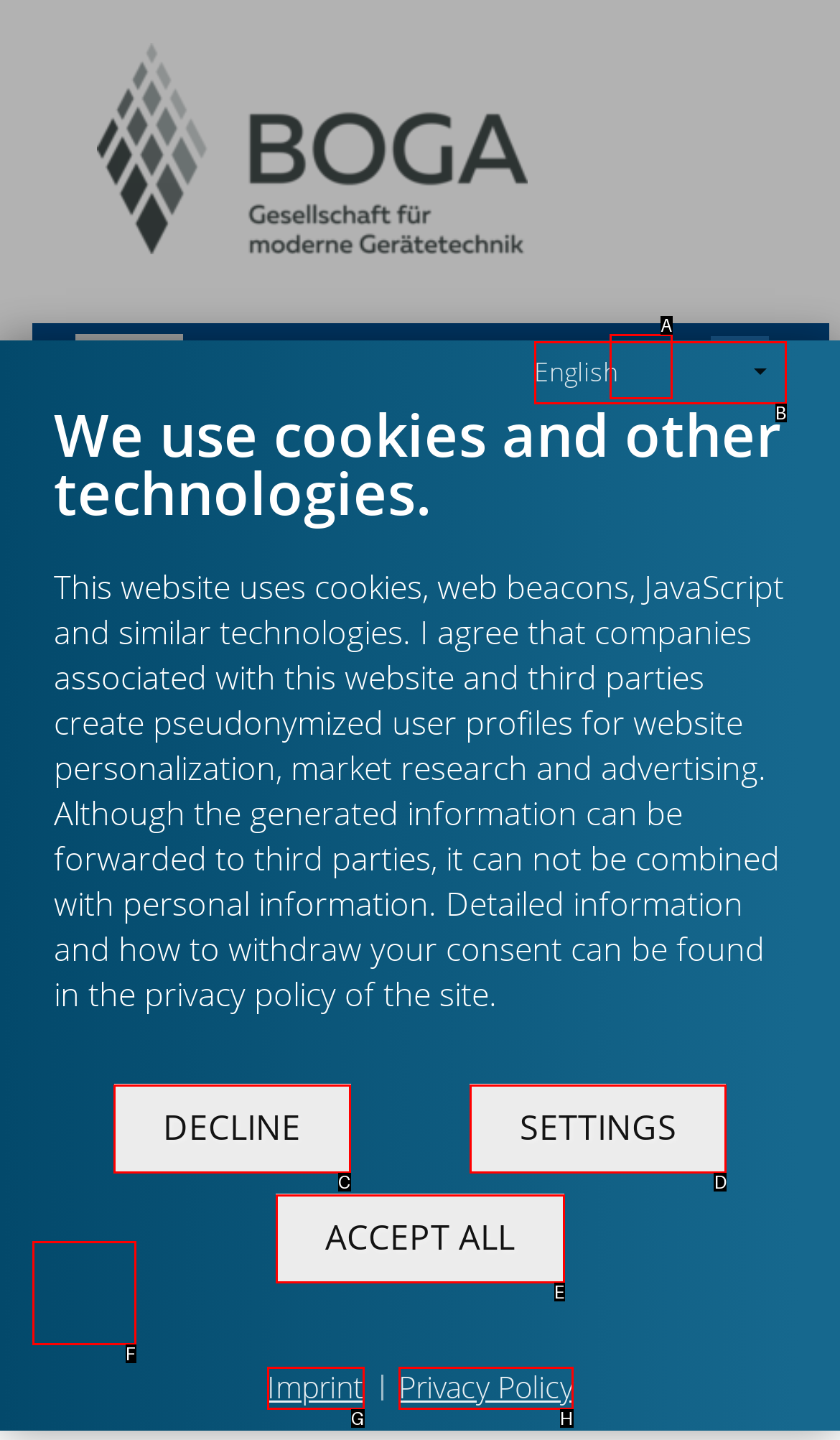Find the HTML element that matches the description: Privacy Policy
Respond with the corresponding letter from the choices provided.

H